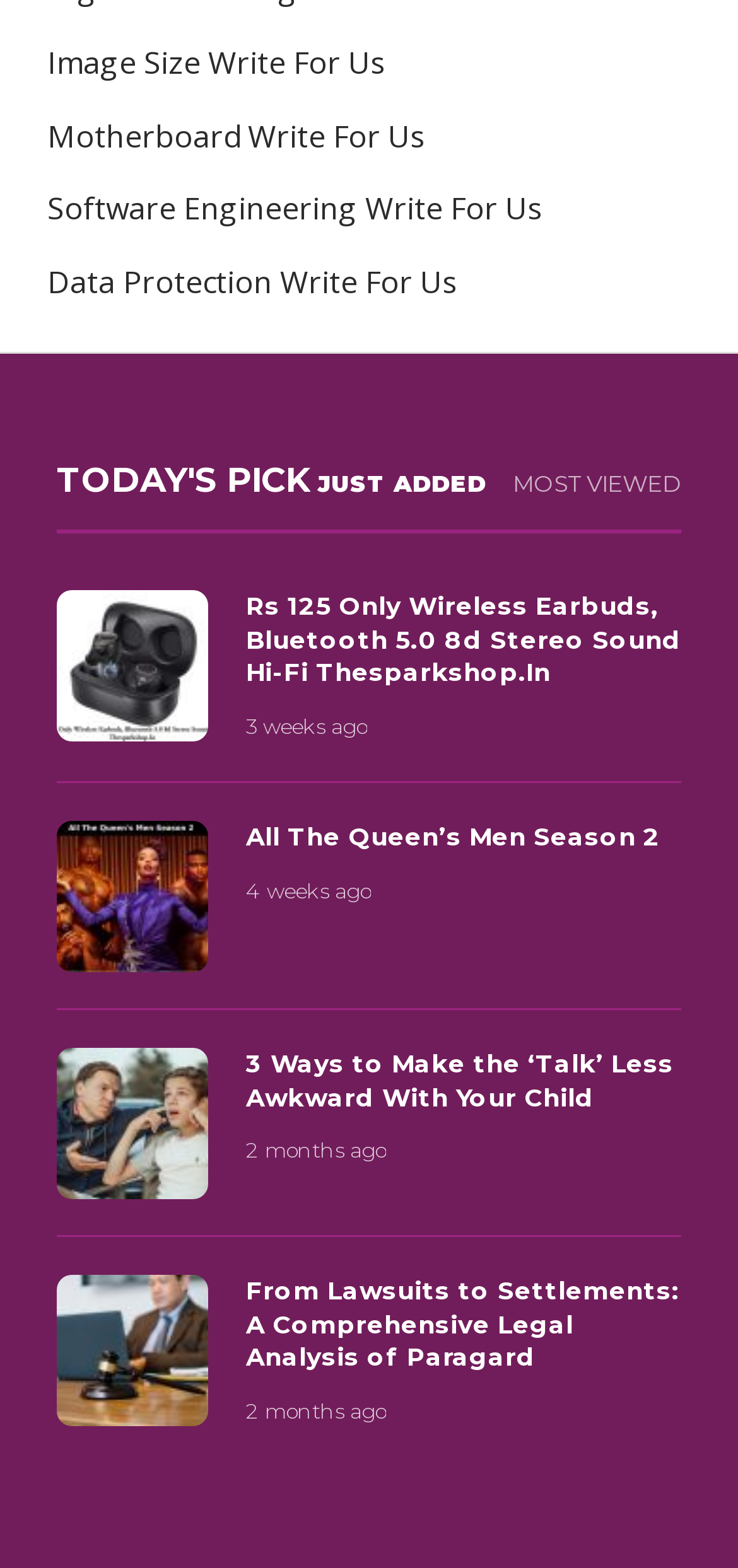What is the topic of the 'From Lawsuits to Settlements: A Comprehensive Legal Analysis of Paragard' article?
Based on the image, answer the question with a single word or brief phrase.

Law